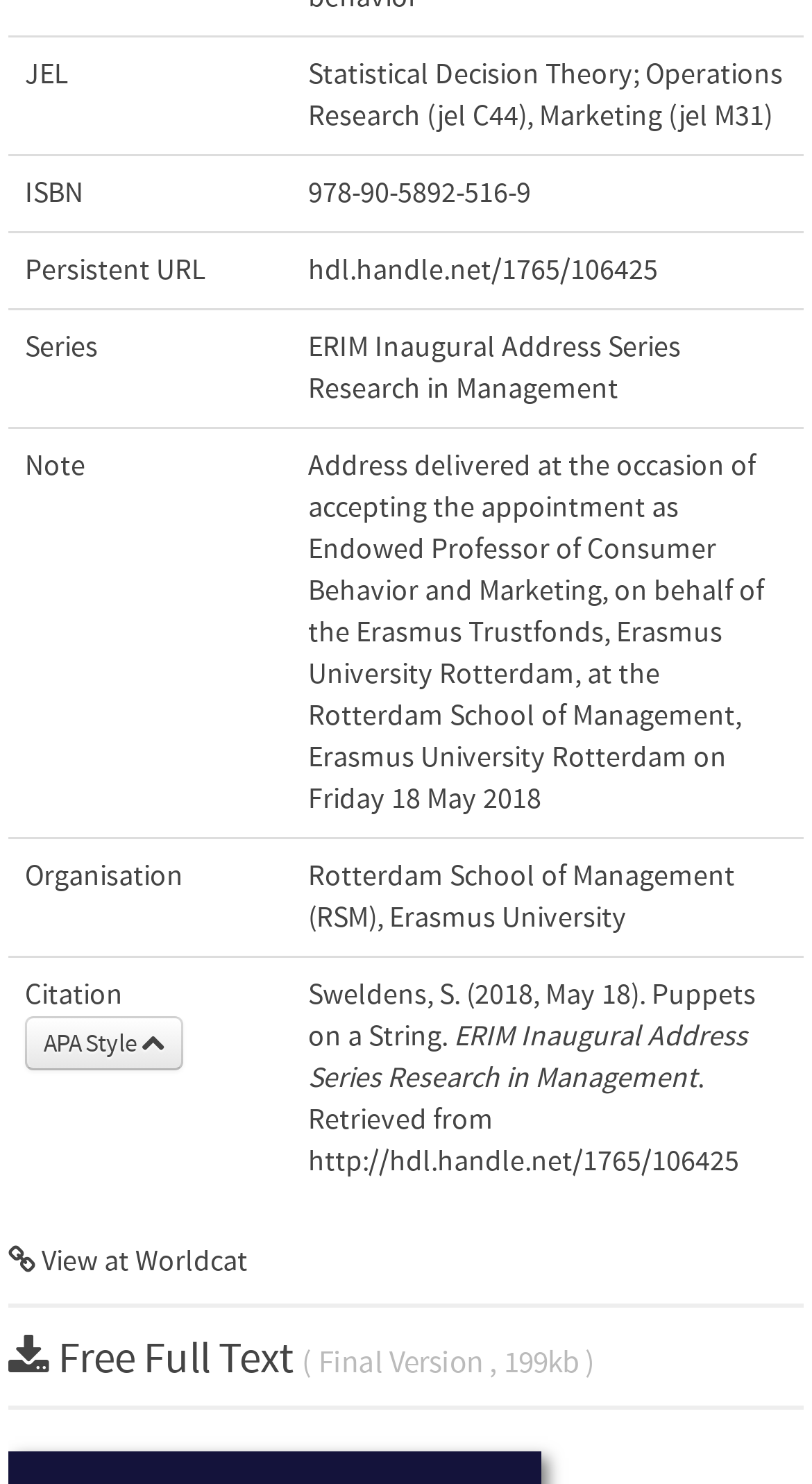Please analyze the image and give a detailed answer to the question:
What is the title of the inaugural address?

I found the title by looking at the gridcell with the label 'Citation APA Style' and its corresponding value is 'Sweldens, S. (2018, May 18). Puppets on a String. ERIM Inaugural Address Series Research in Management. Retrieved from http://hdl.handle.net/1765/106425', from which I extracted the title 'Puppets on a String'.